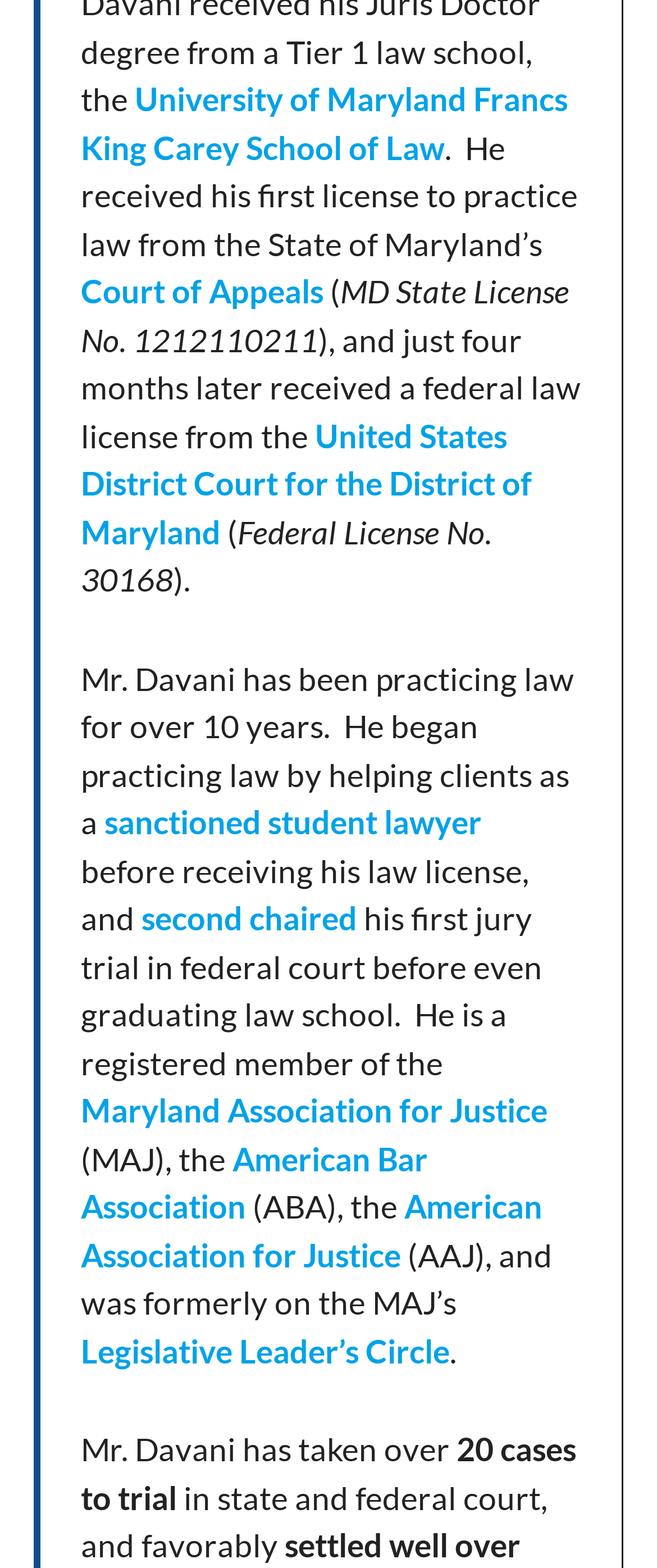Please identify the bounding box coordinates of the clickable region that I should interact with to perform the following instruction: "Explore the United States District Court for the District of Maryland". The coordinates should be expressed as four float numbers between 0 and 1, i.e., [left, top, right, bottom].

[0.123, 0.265, 0.81, 0.351]